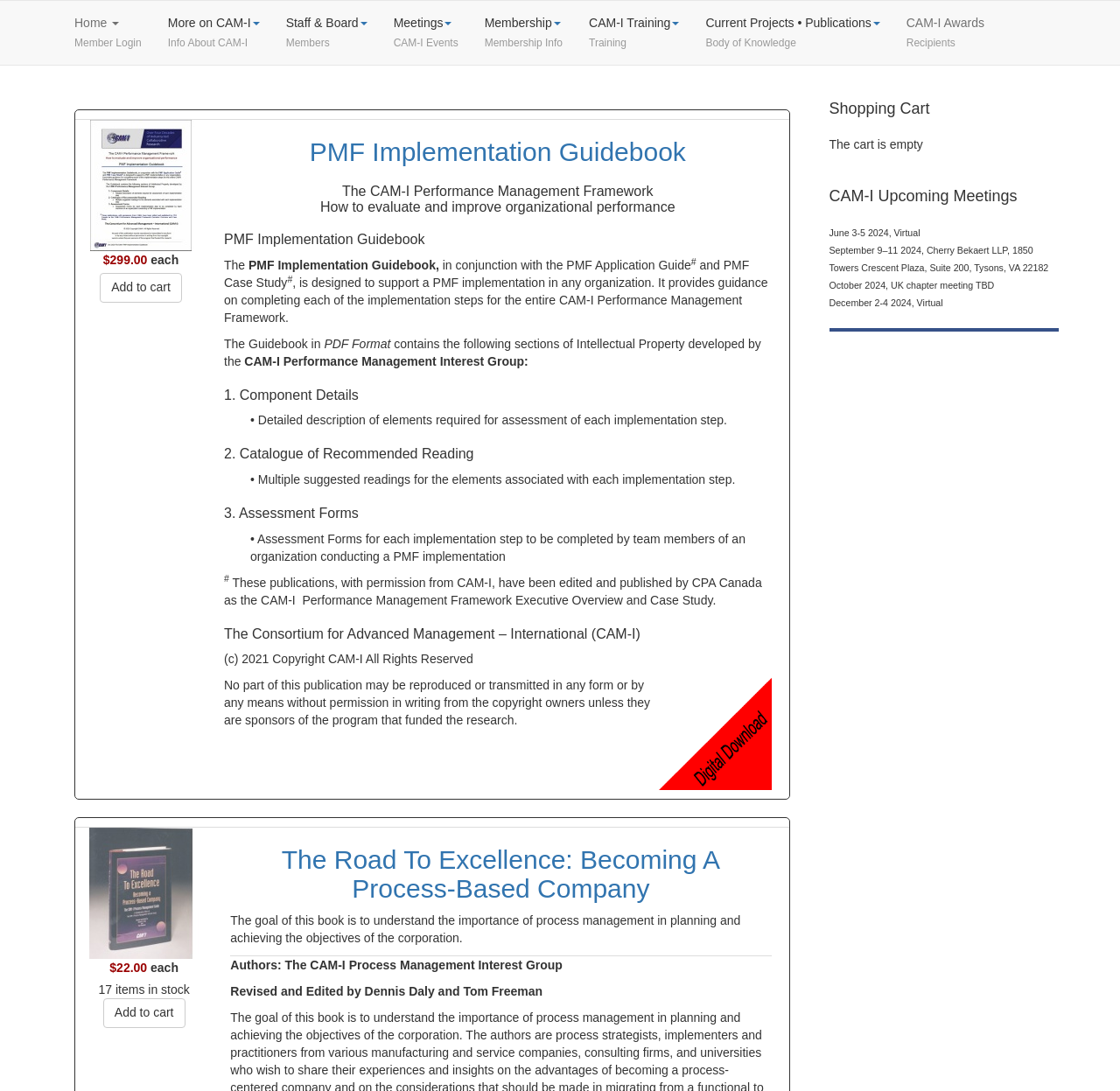Please indicate the bounding box coordinates for the clickable area to complete the following task: "Click on the 'Commercial Construction' link". The coordinates should be specified as four float numbers between 0 and 1, i.e., [left, top, right, bottom].

None